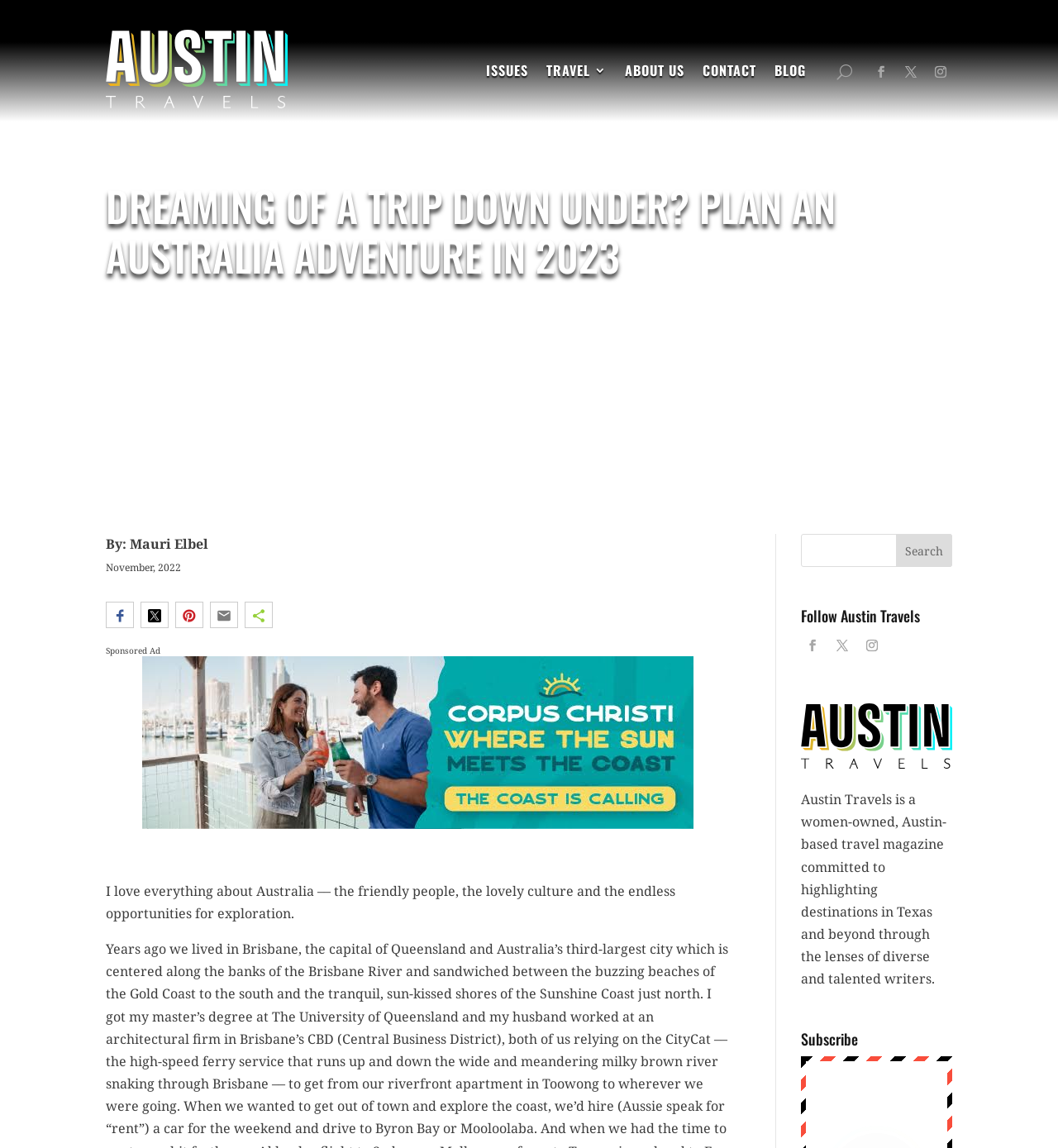Locate the bounding box coordinates of the segment that needs to be clicked to meet this instruction: "Search for something".

[0.757, 0.465, 0.9, 0.494]